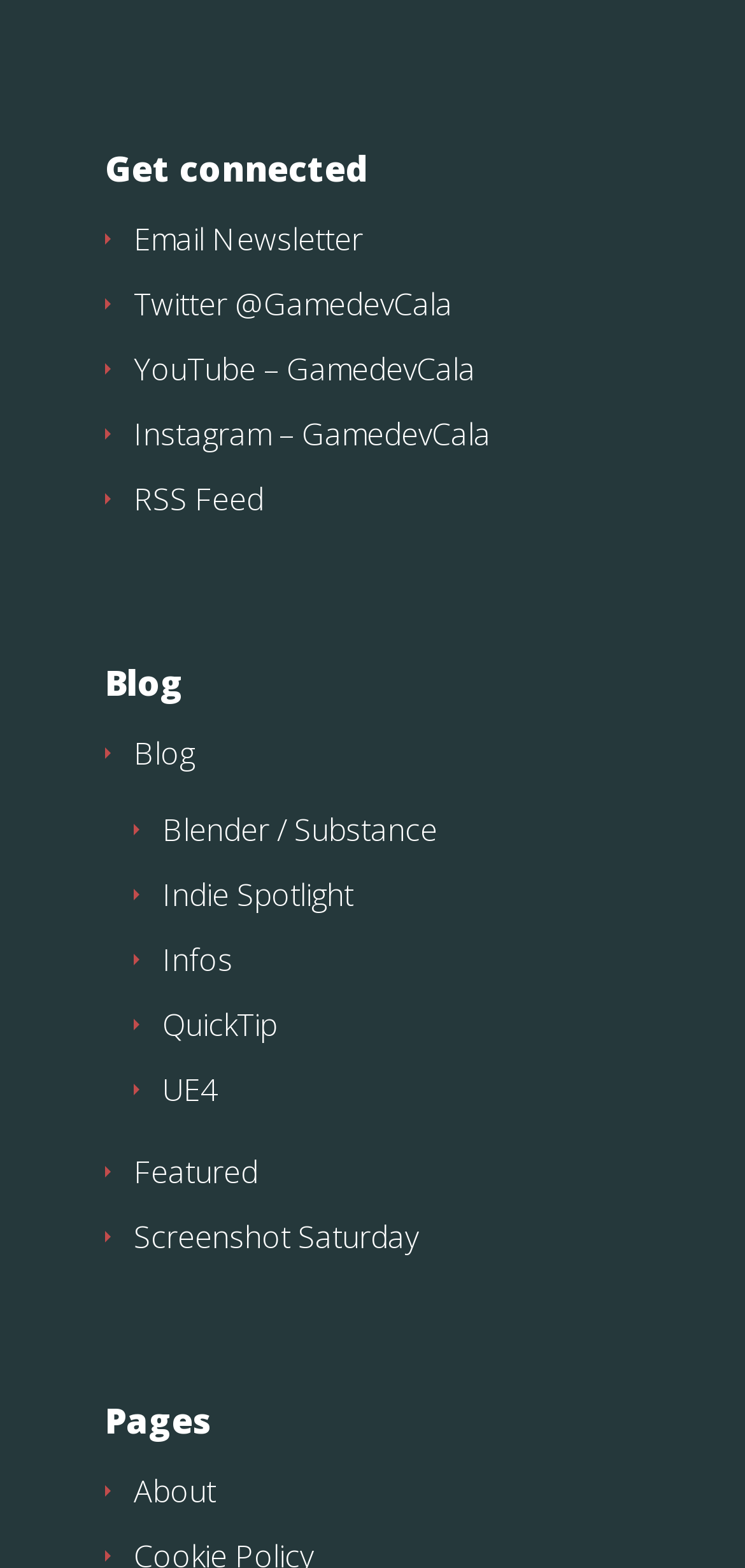Can you give a detailed response to the following question using the information from the image? What is the name of the YouTube channel?

I found the answer by looking at the link 'YouTube – GamedevCala' which is a child element of the root element, indicating that it is a link to a YouTube channel. The text 'GamedevCala' is part of the link, suggesting that it is the name of the channel.